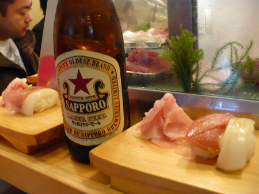Give a concise answer using one word or a phrase to the following question:
What is the atmosphere of the restaurant?

Cozy